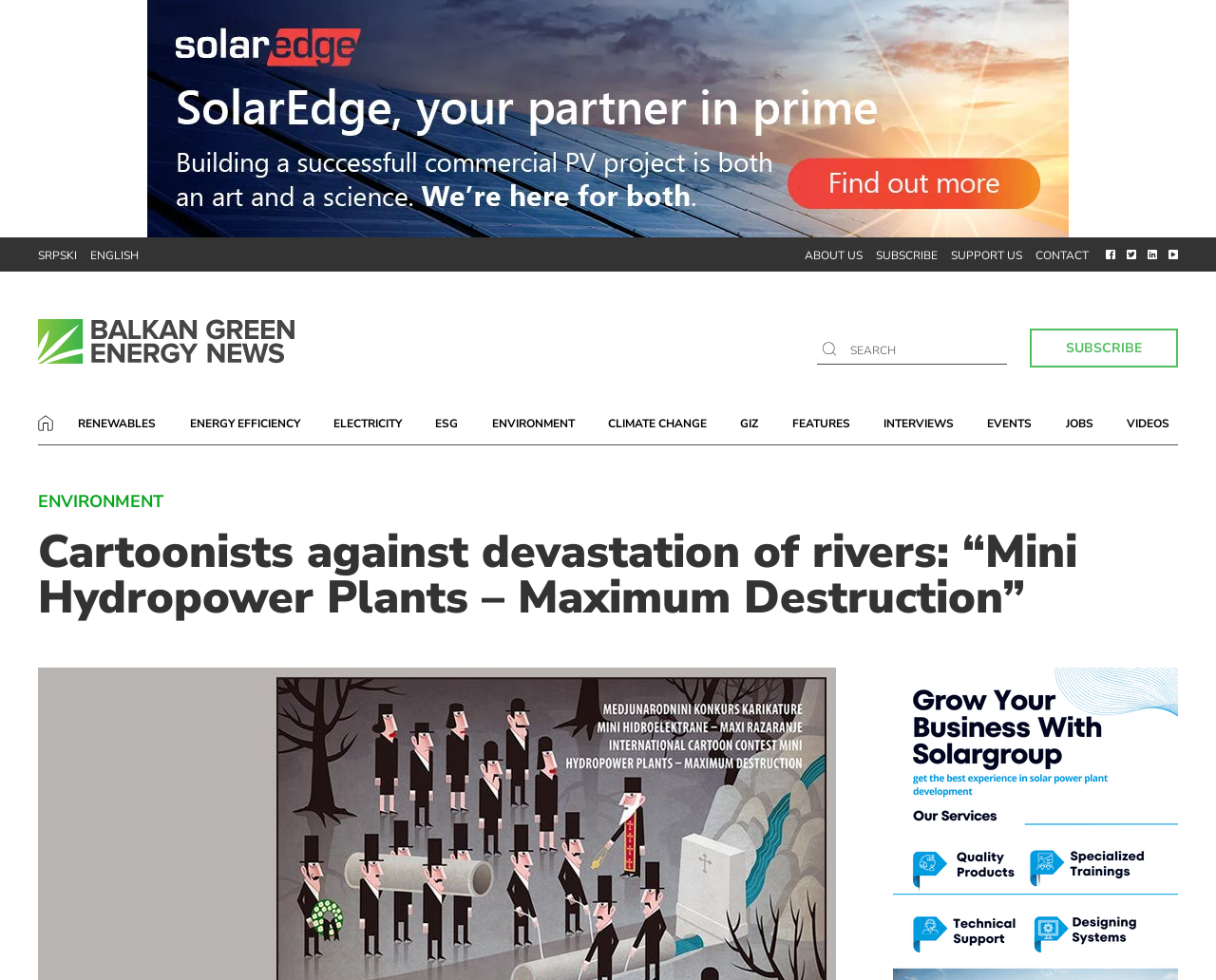What is the purpose of the textbox?
Using the image, provide a concise answer in one word or a short phrase.

SEARCH